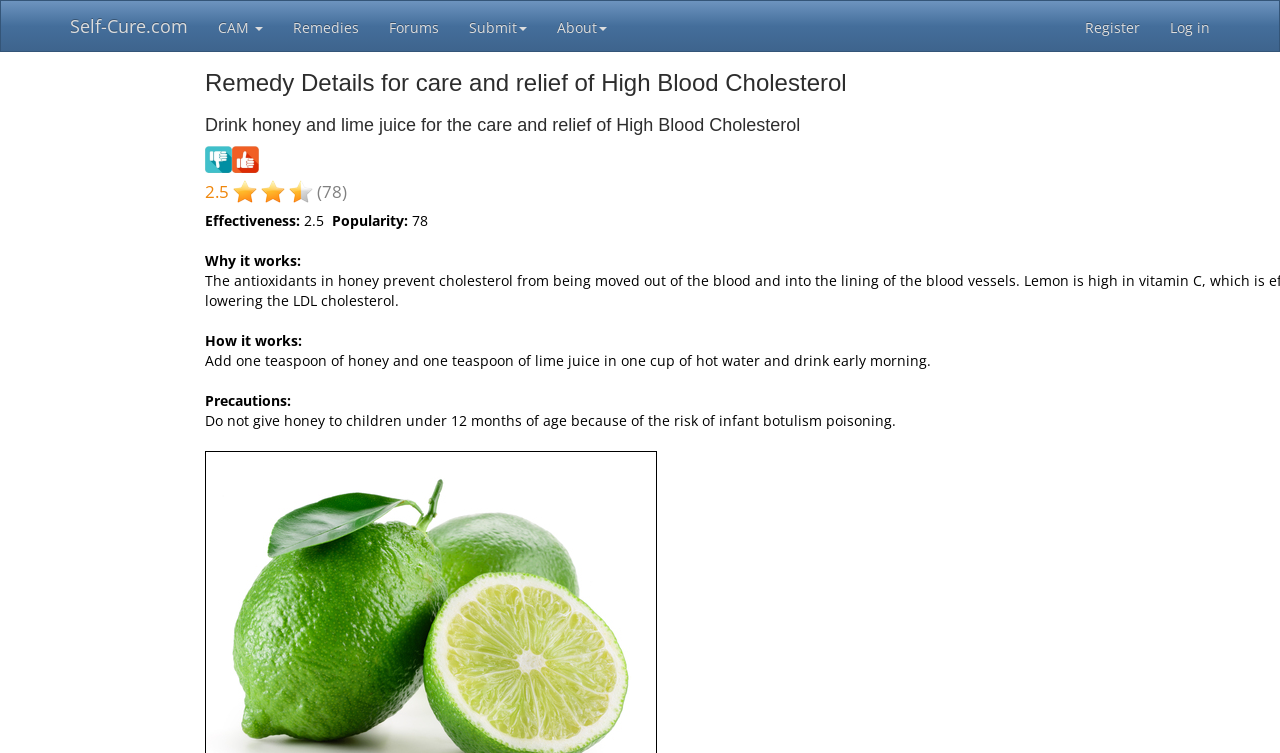Can you find the bounding box coordinates of the area I should click to execute the following instruction: "Enter email address"?

None